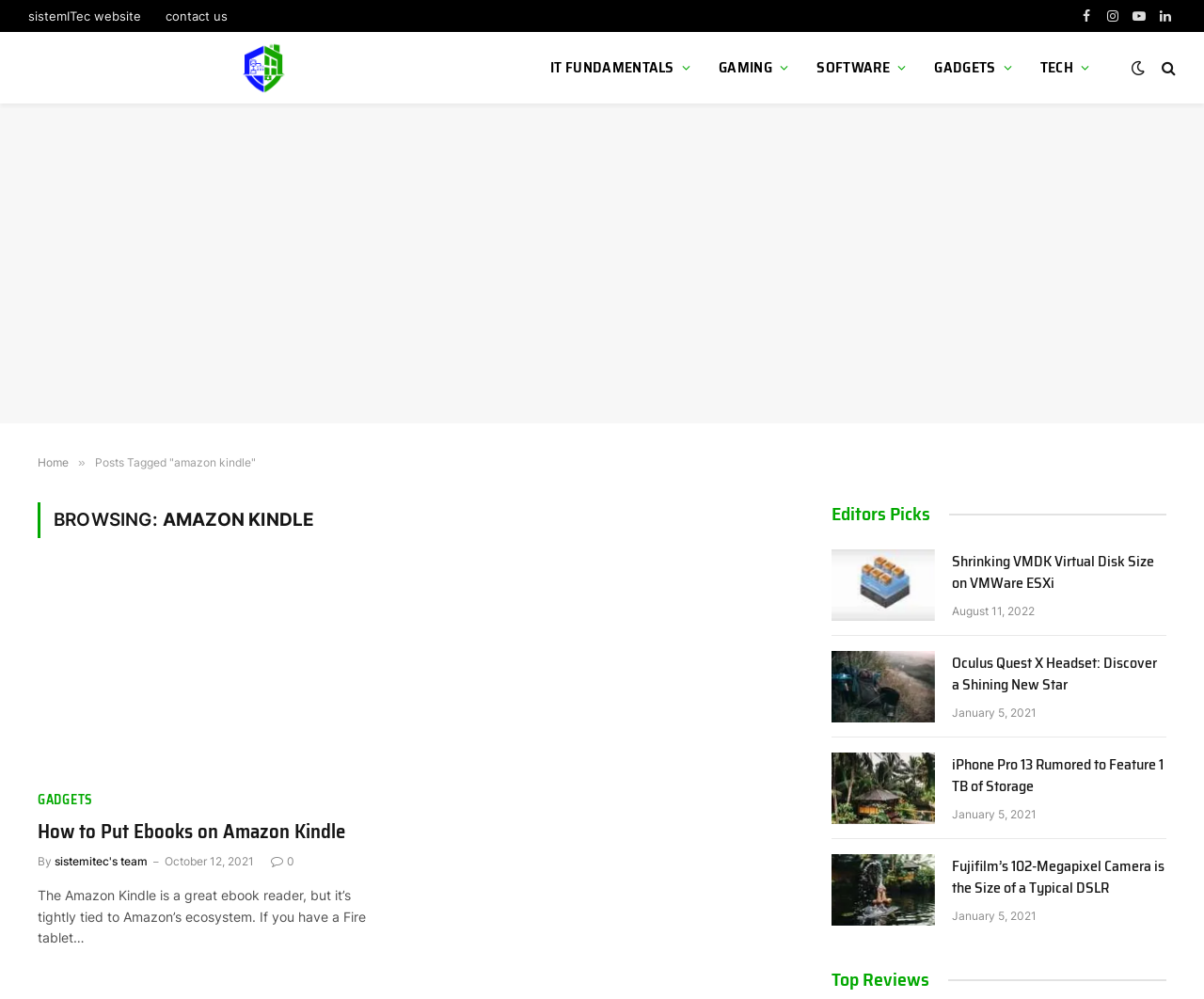What is the author of the article 'How to Put Ebooks on Amazon Kindle'?
Could you please answer the question thoroughly and with as much detail as possible?

I found the article 'How to Put Ebooks on Amazon Kindle' in the webpage, and its author is indicated as 'sistemitec's team'.